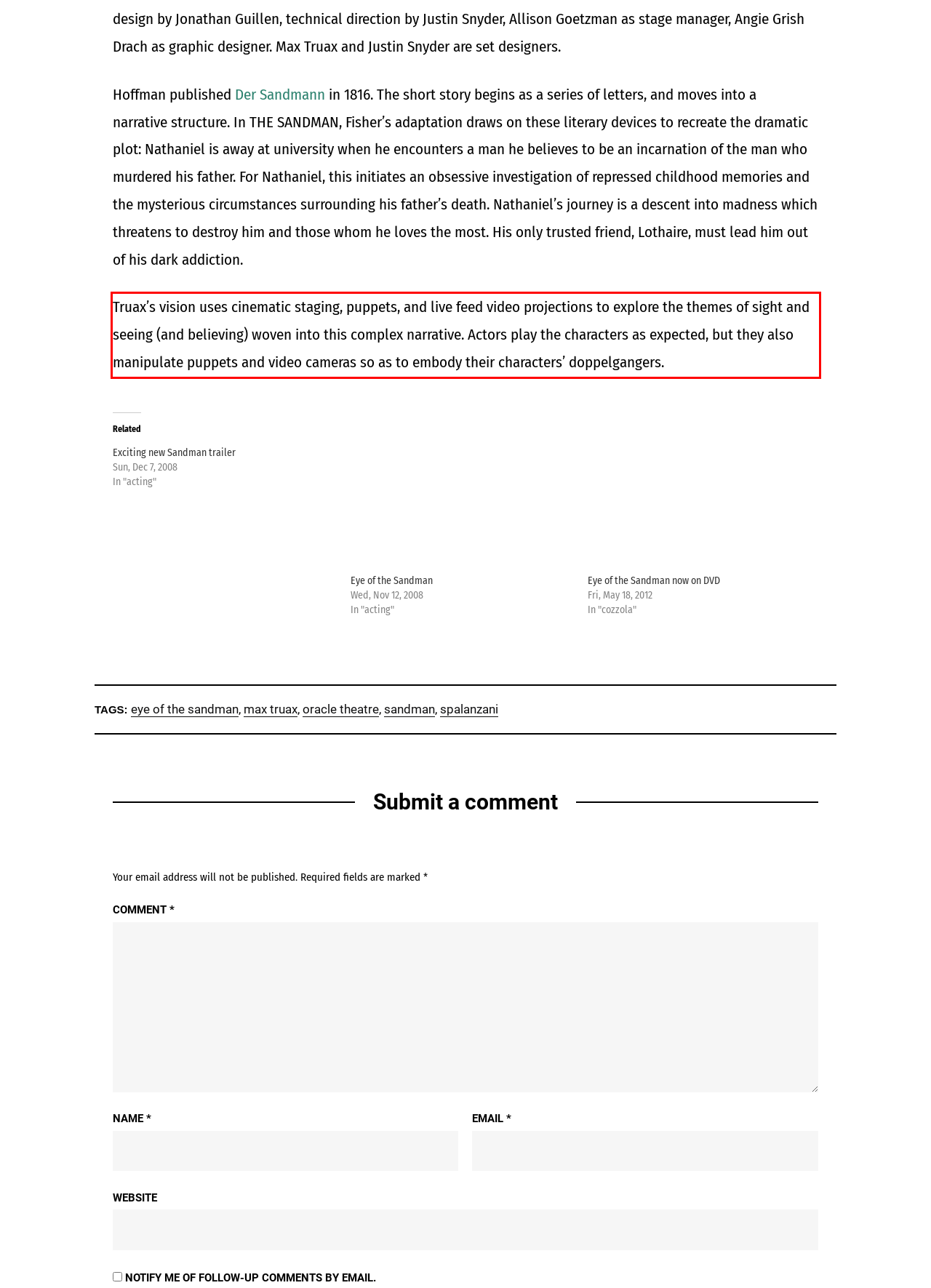Observe the screenshot of the webpage, locate the red bounding box, and extract the text content within it.

Truax’s vision uses cinematic staging, puppets, and live feed video projections to explore the themes of sight and seeing (and believing) woven into this complex narrative. Actors play the characters as expected, but they also manipulate puppets and video cameras so as to embody their characters’ doppelgangers.